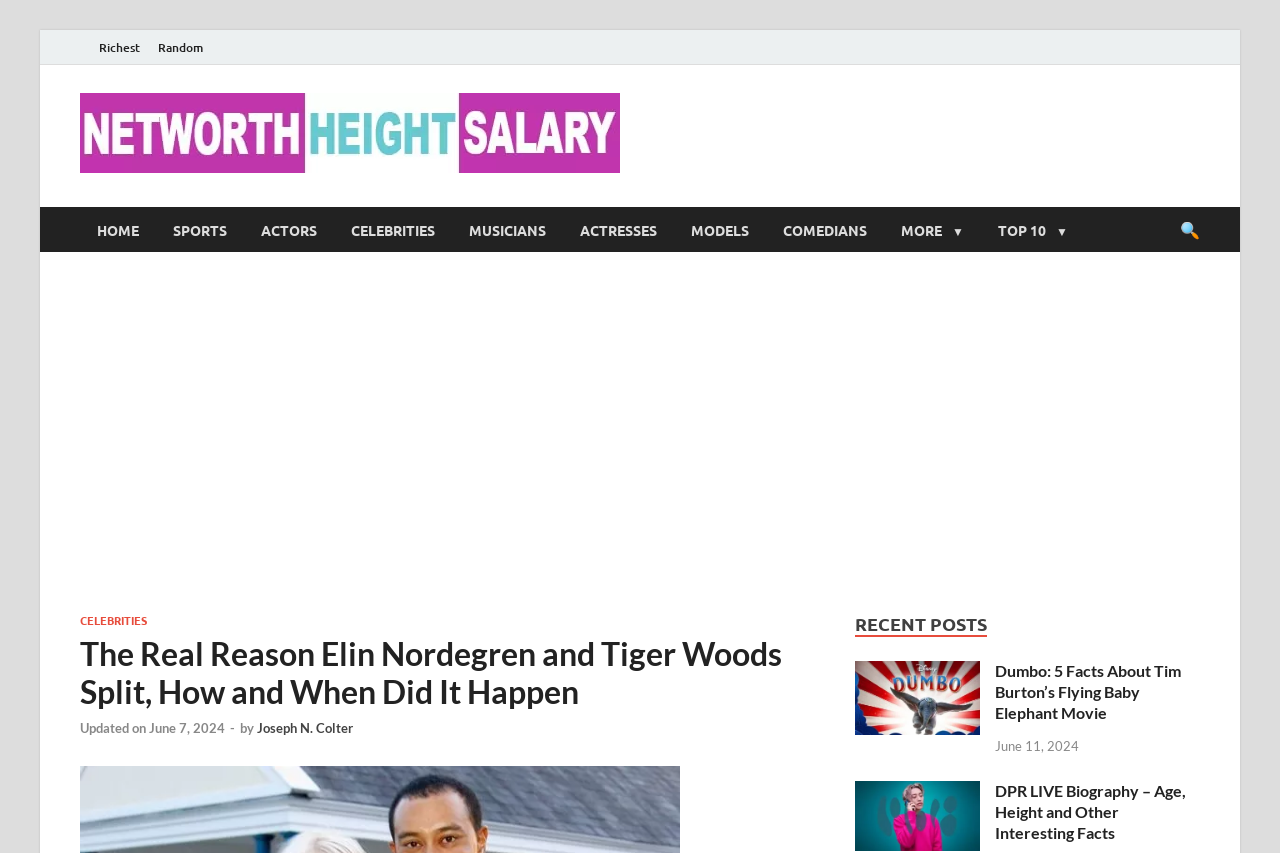What is the category of the article?
Based on the screenshot, respond with a single word or phrase.

CELEBRITIES